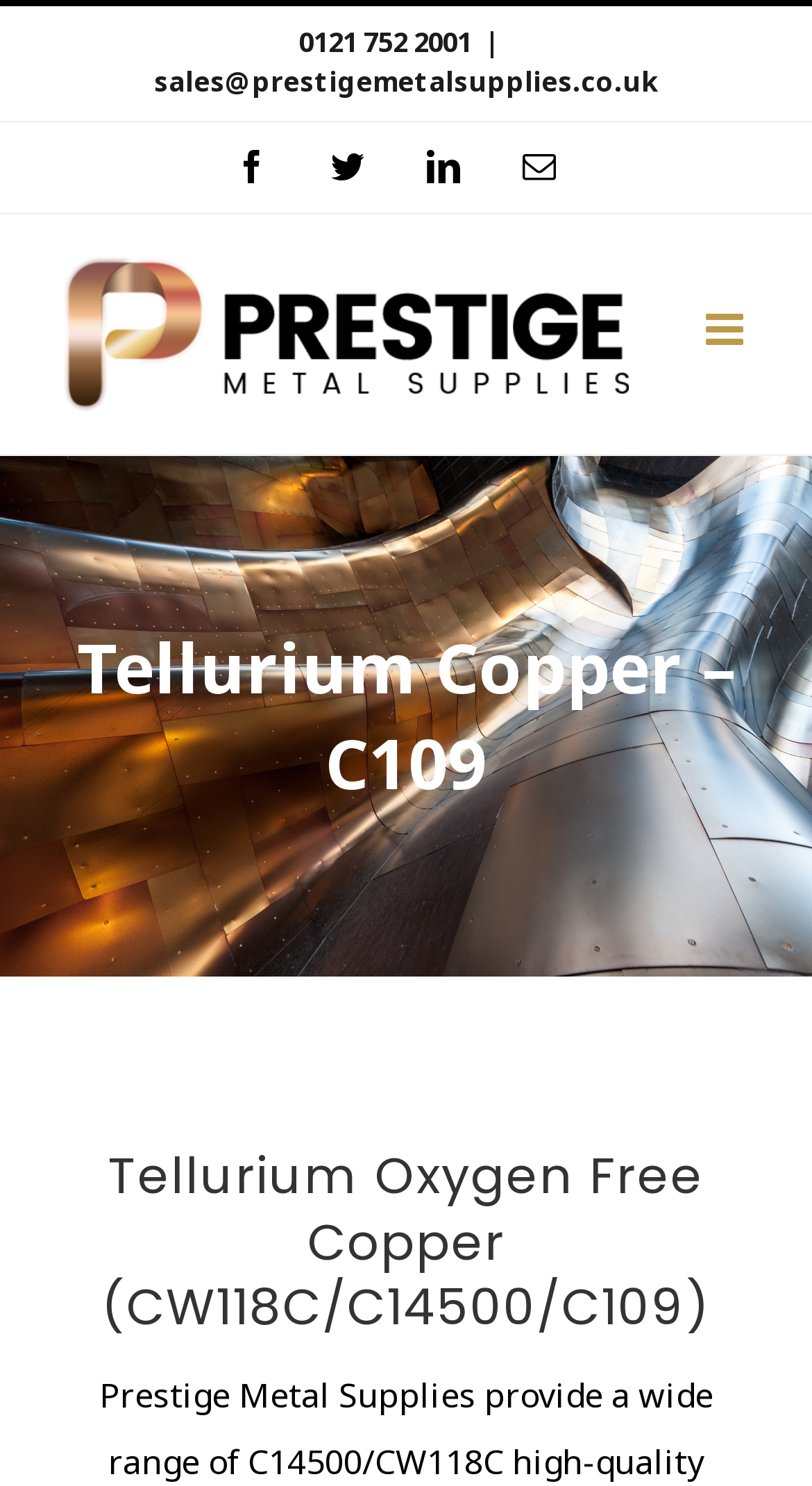Identify the bounding box coordinates for the element you need to click to achieve the following task: "Visit Facebook page". Provide the bounding box coordinates as four float numbers between 0 and 1, in the form [left, top, right, bottom].

[0.29, 0.1, 0.331, 0.123]